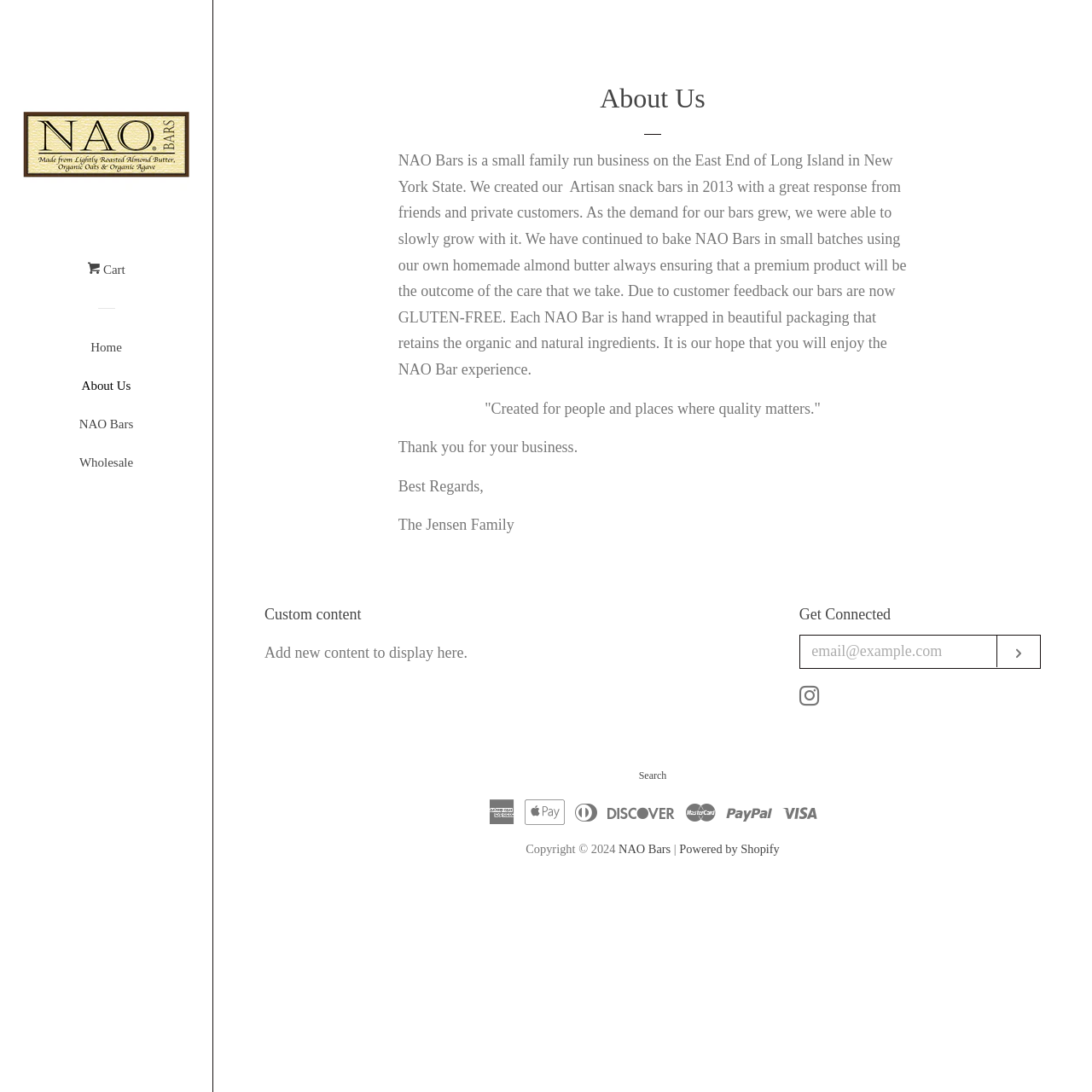Please identify the bounding box coordinates of the element I need to click to follow this instruction: "Click the 'About Us' link".

[0.035, 0.342, 0.16, 0.377]